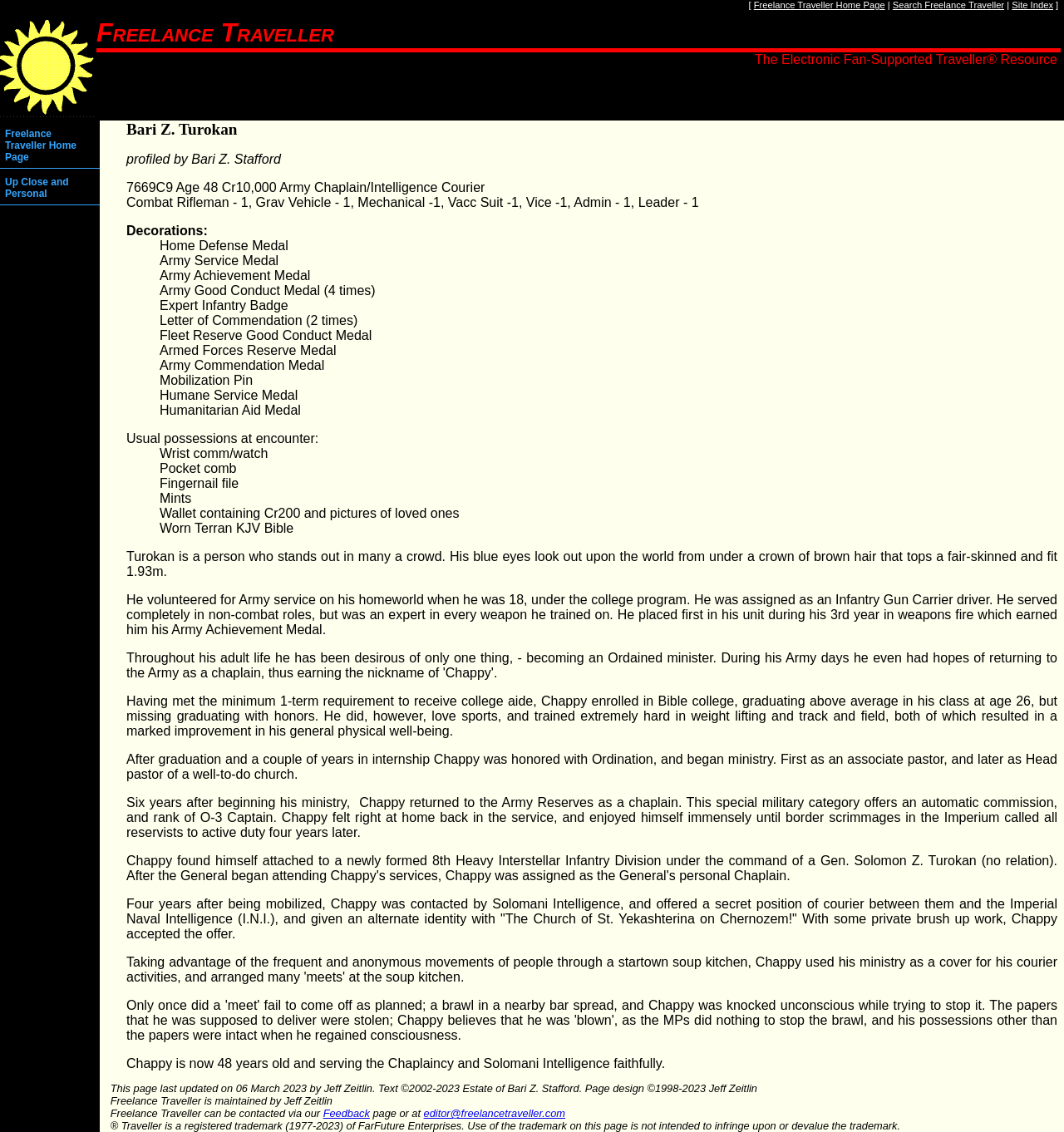From the given element description: "Up Close and Personal", find the bounding box for the UI element. Provide the coordinates as four float numbers between 0 and 1, in the order [left, top, right, bottom].

[0.0, 0.152, 0.094, 0.182]